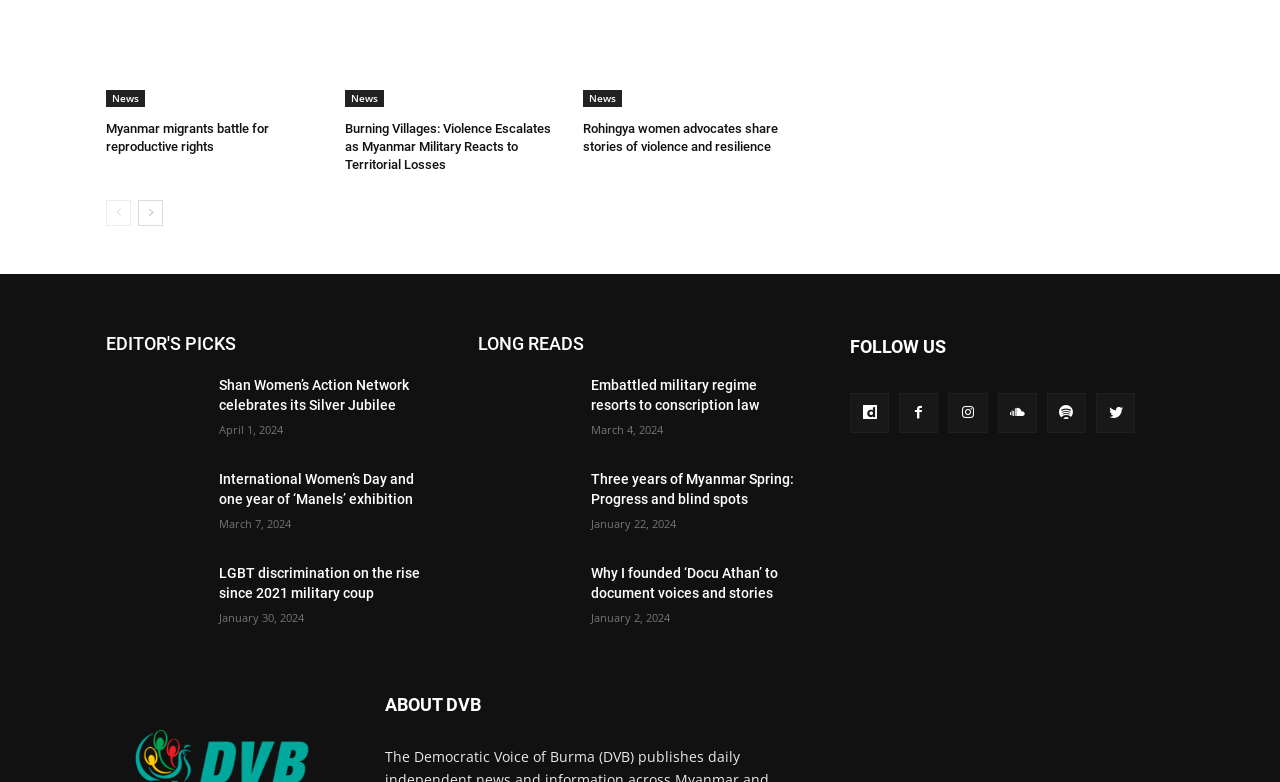Locate the bounding box coordinates of the segment that needs to be clicked to meet this instruction: "Read 'Myanmar migrants battle for reproductive rights'".

[0.083, 0.153, 0.254, 0.2]